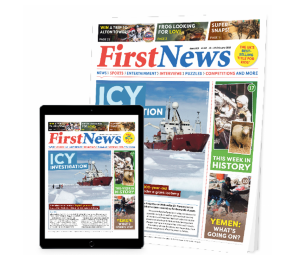Answer the question in a single word or phrase:
What type of content does the newspaper feature?

News, sports, entertainment, educational